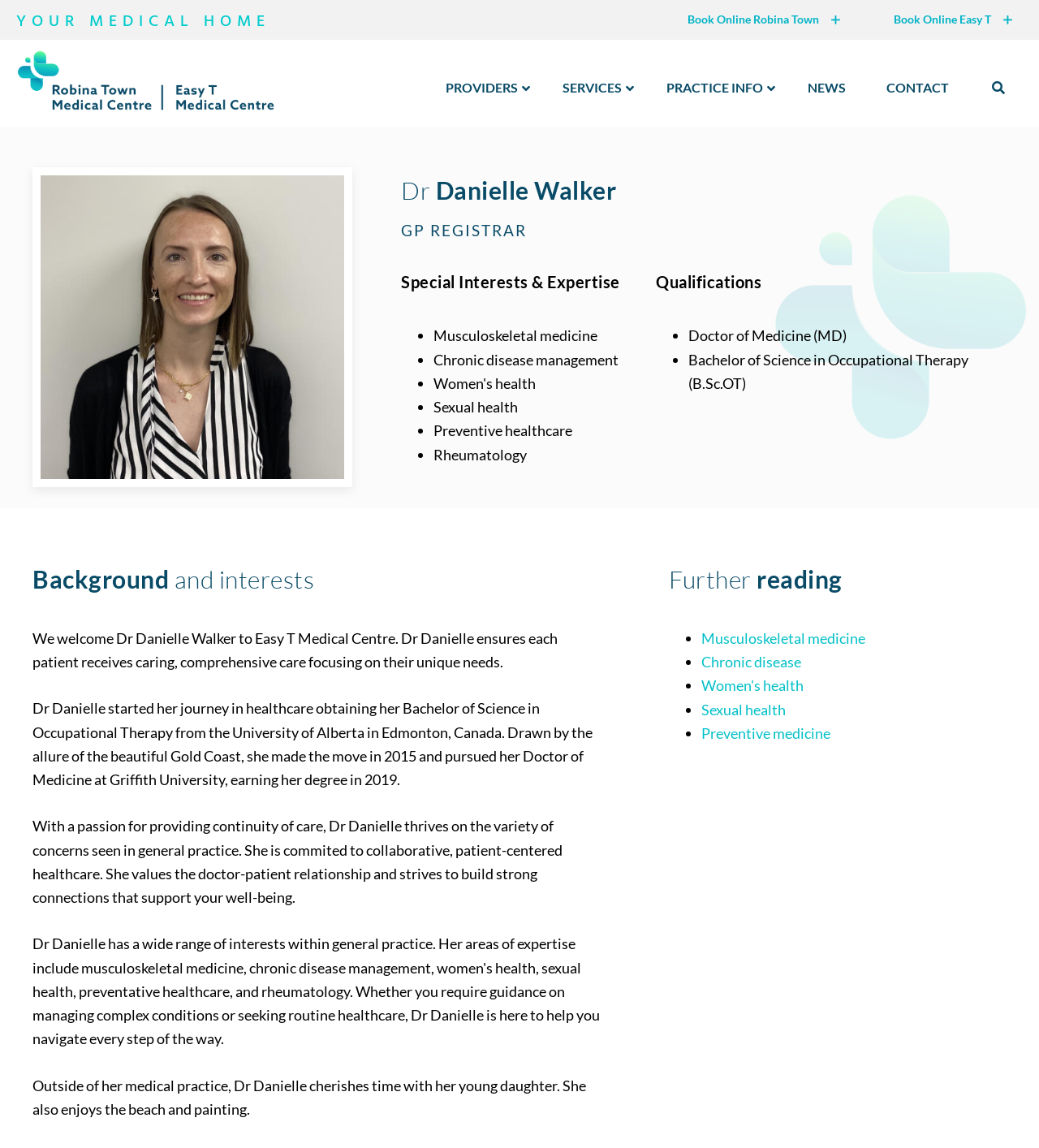Determine the bounding box coordinates of the clickable region to execute the instruction: "Explore services provided by Easy T Medical Centre". The coordinates should be four float numbers between 0 and 1, denoted as [left, top, right, bottom].

[0.526, 0.059, 0.618, 0.095]